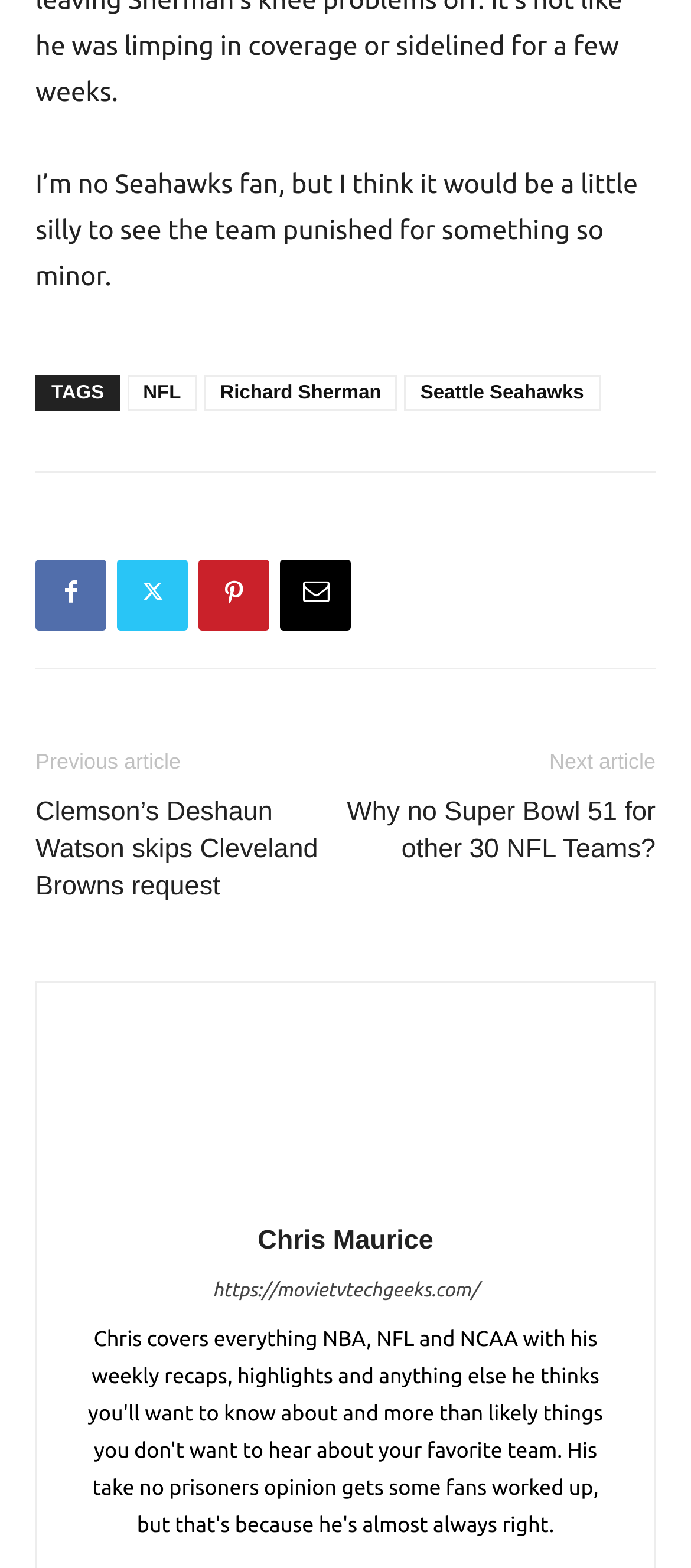Identify the bounding box coordinates of the region I need to click to complete this instruction: "Click on the NFL link".

[0.184, 0.239, 0.285, 0.262]